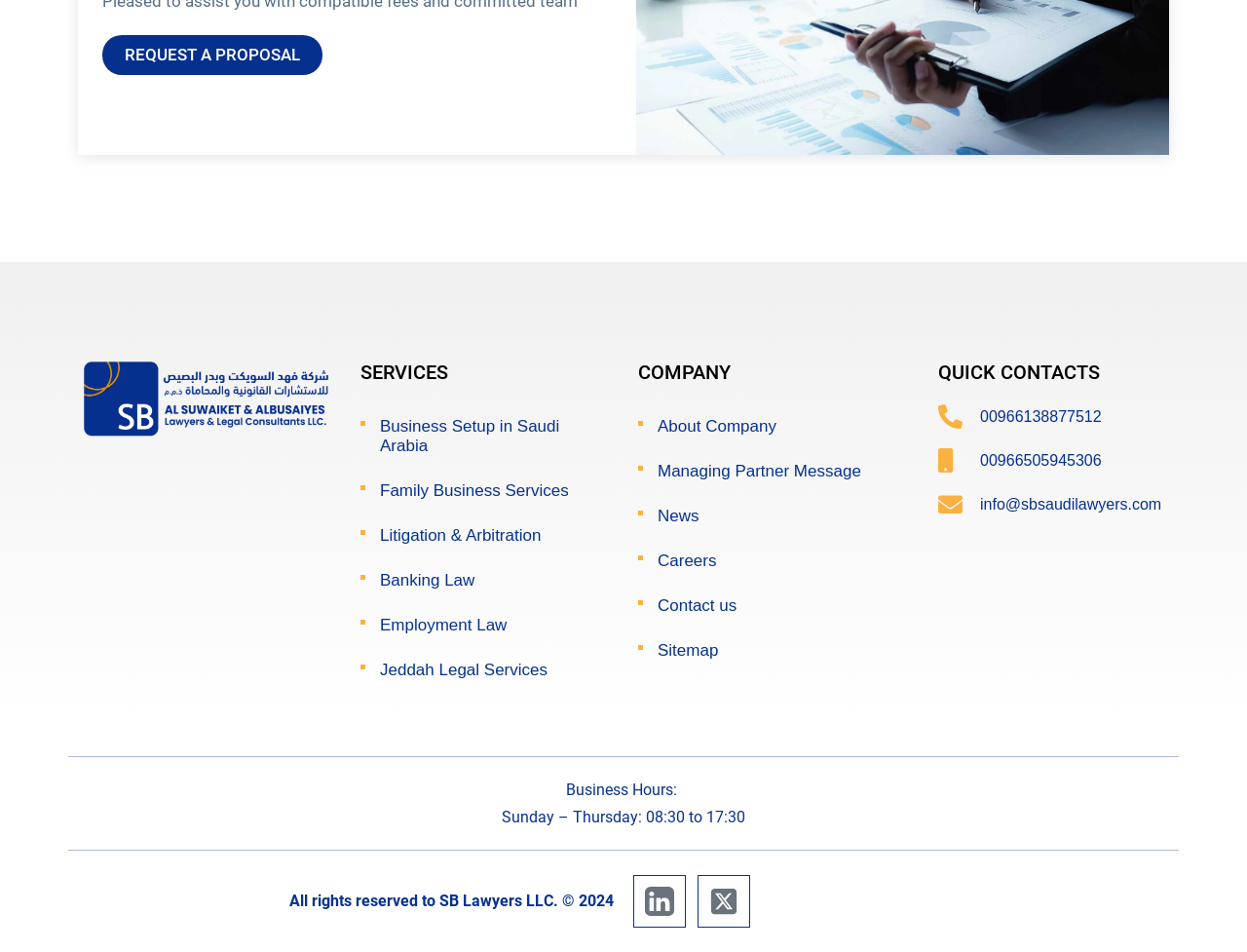Answer the question with a single word or phrase: 
What is the phone number?

00966138877512